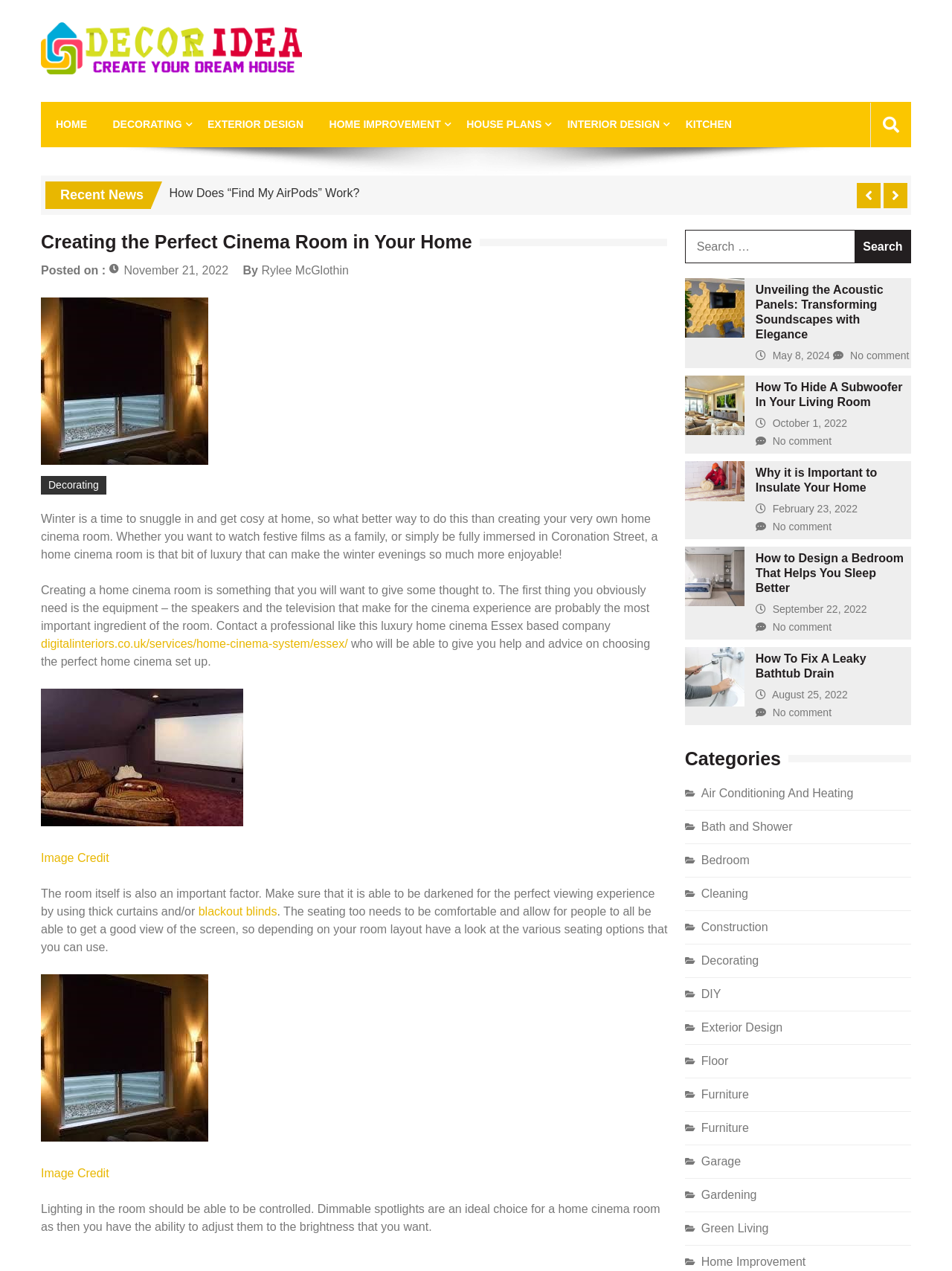Show the bounding box coordinates of the region that should be clicked to follow the instruction: "Click on 'DECORATING'."

[0.118, 0.08, 0.191, 0.116]